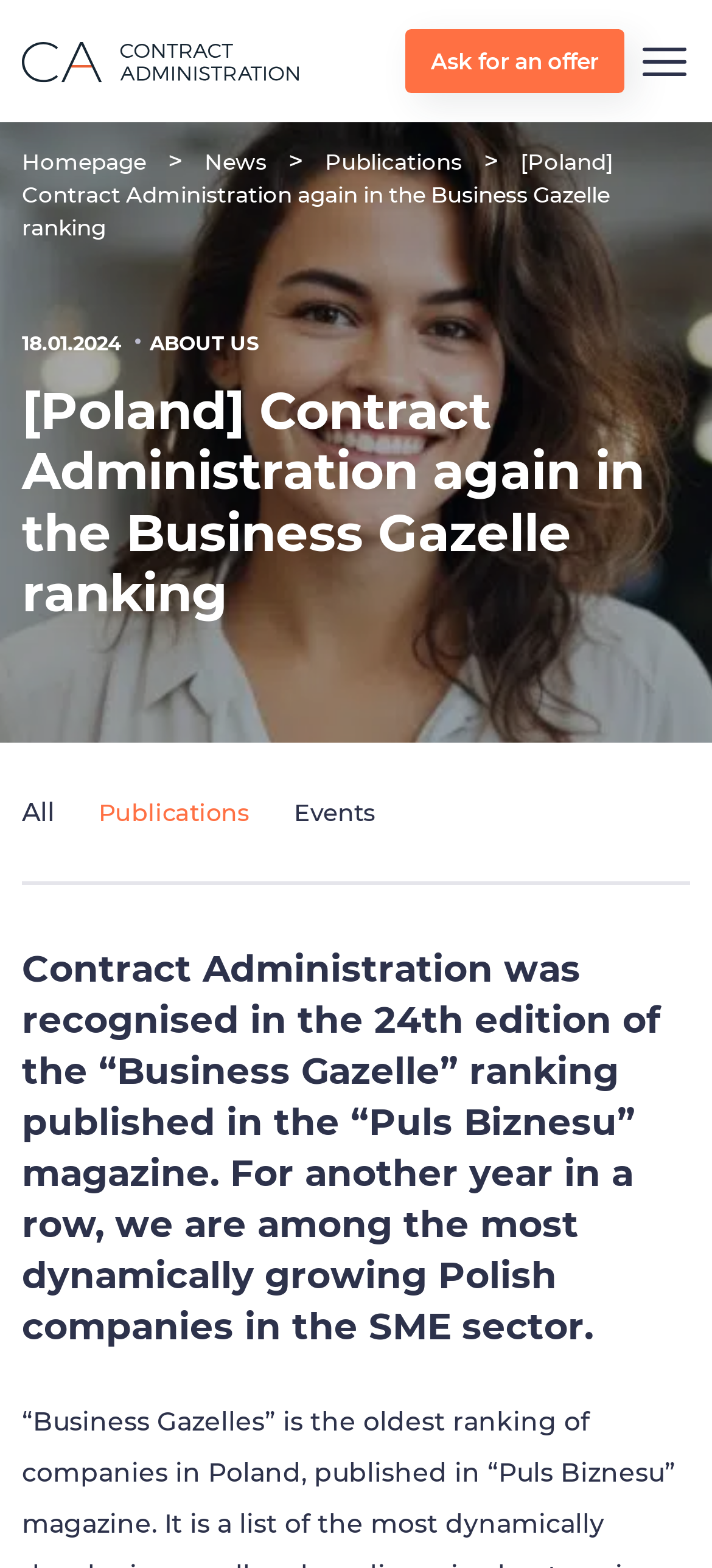Please identify the bounding box coordinates of the region to click in order to complete the task: "Go to the homepage". The coordinates must be four float numbers between 0 and 1, specified as [left, top, right, bottom].

[0.031, 0.094, 0.205, 0.112]